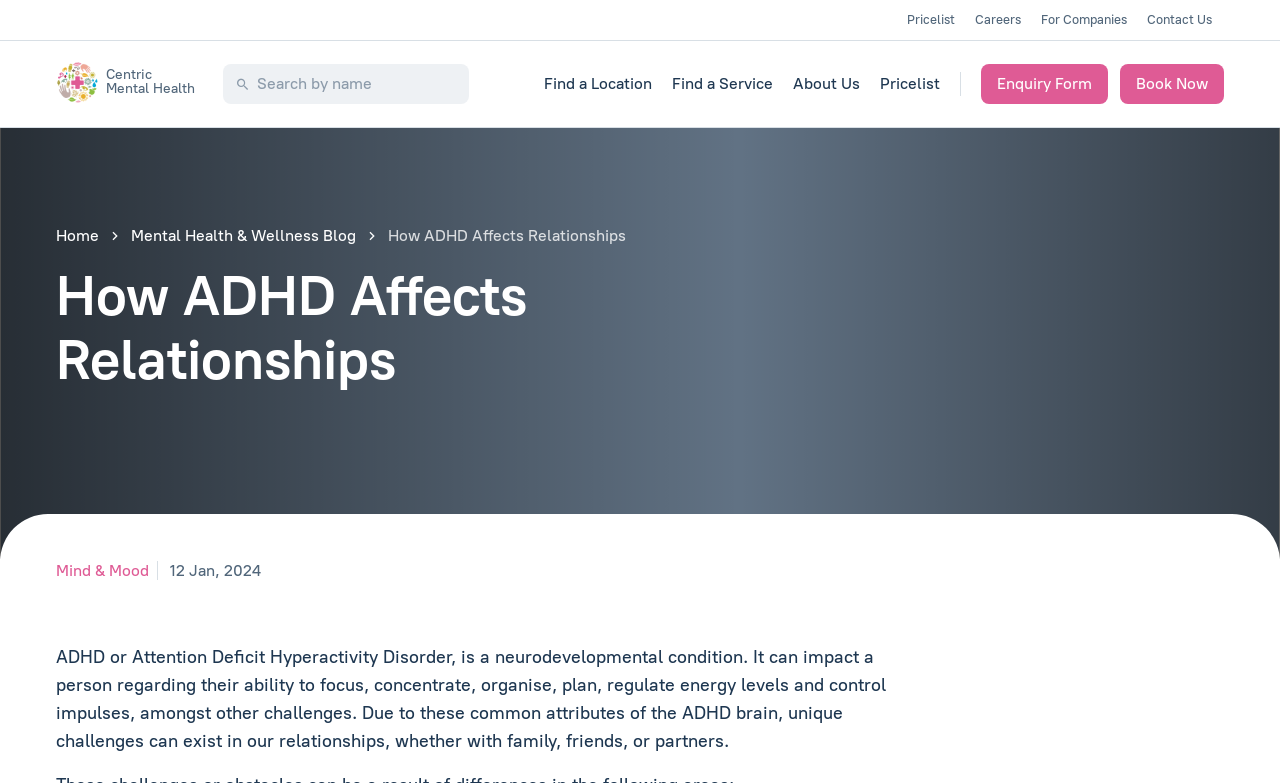Can you specify the bounding box coordinates of the area that needs to be clicked to fulfill the following instruction: "Find a Location"?

[0.425, 0.092, 0.509, 0.123]